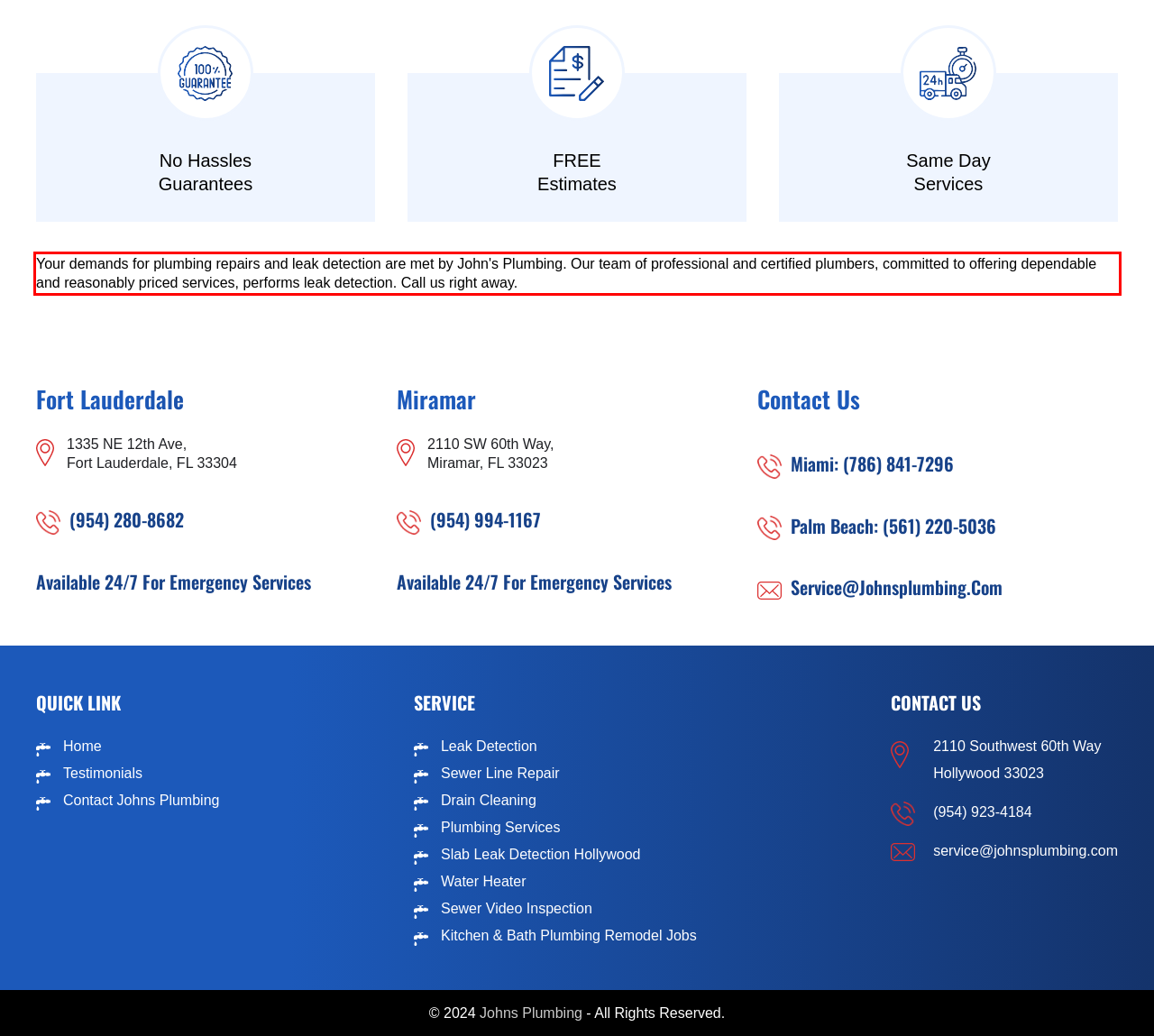Please look at the webpage screenshot and extract the text enclosed by the red bounding box.

Your demands for plumbing repairs and leak detection are met by John's Plumbing. Our team of professional and certified plumbers, committed to offering dependable and reasonably priced services, performs leak detection. Call us right away.